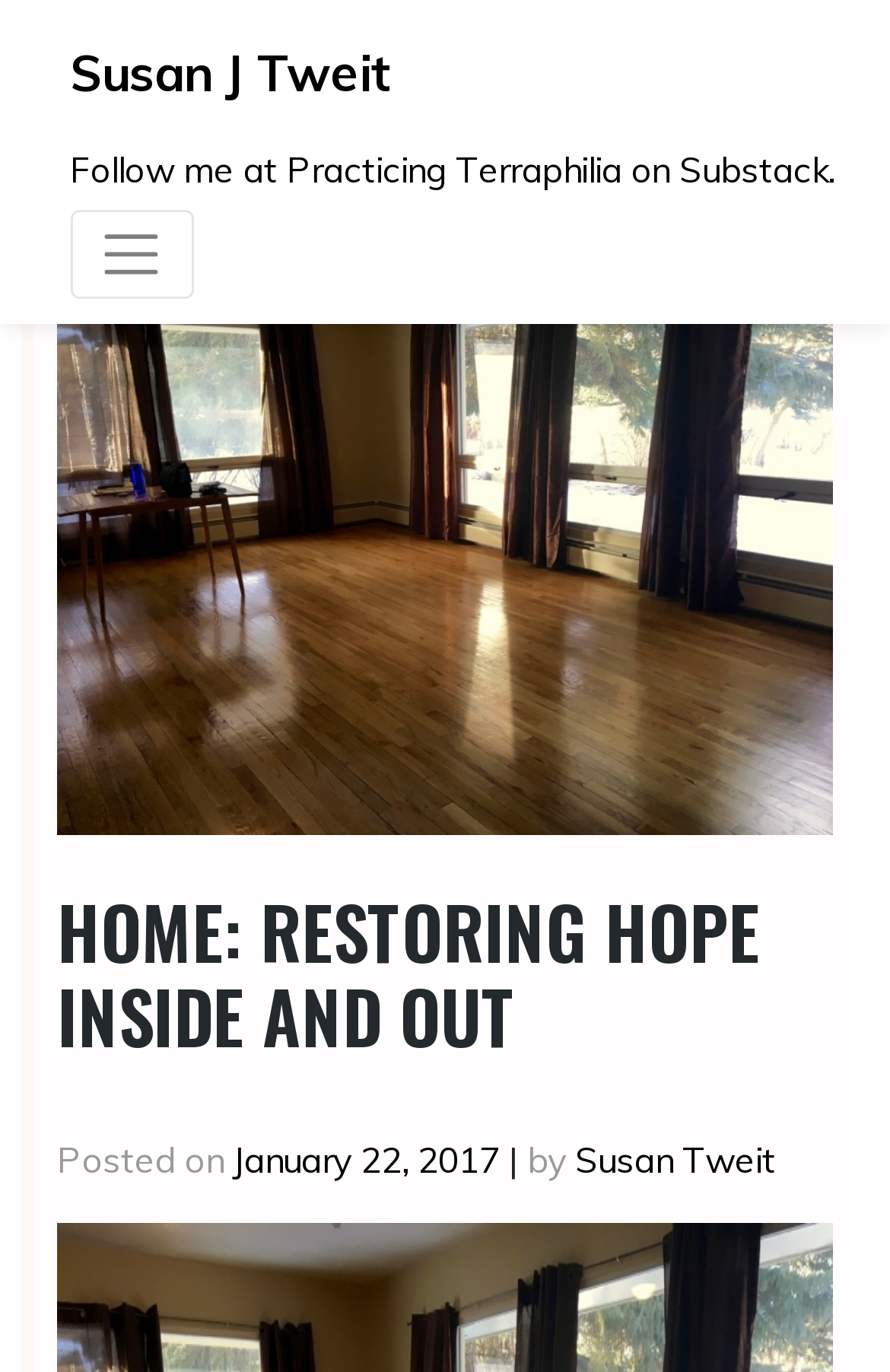What is the date of the latest article?
Please answer the question with as much detail and depth as you can.

By examining the webpage structure, I found a section that appears to be a blog post. Within this section, I found a link with the text 'January 22, 2017' which is preceded by the text 'Posted on'. This suggests that January 22, 2017 is the date of the latest article.